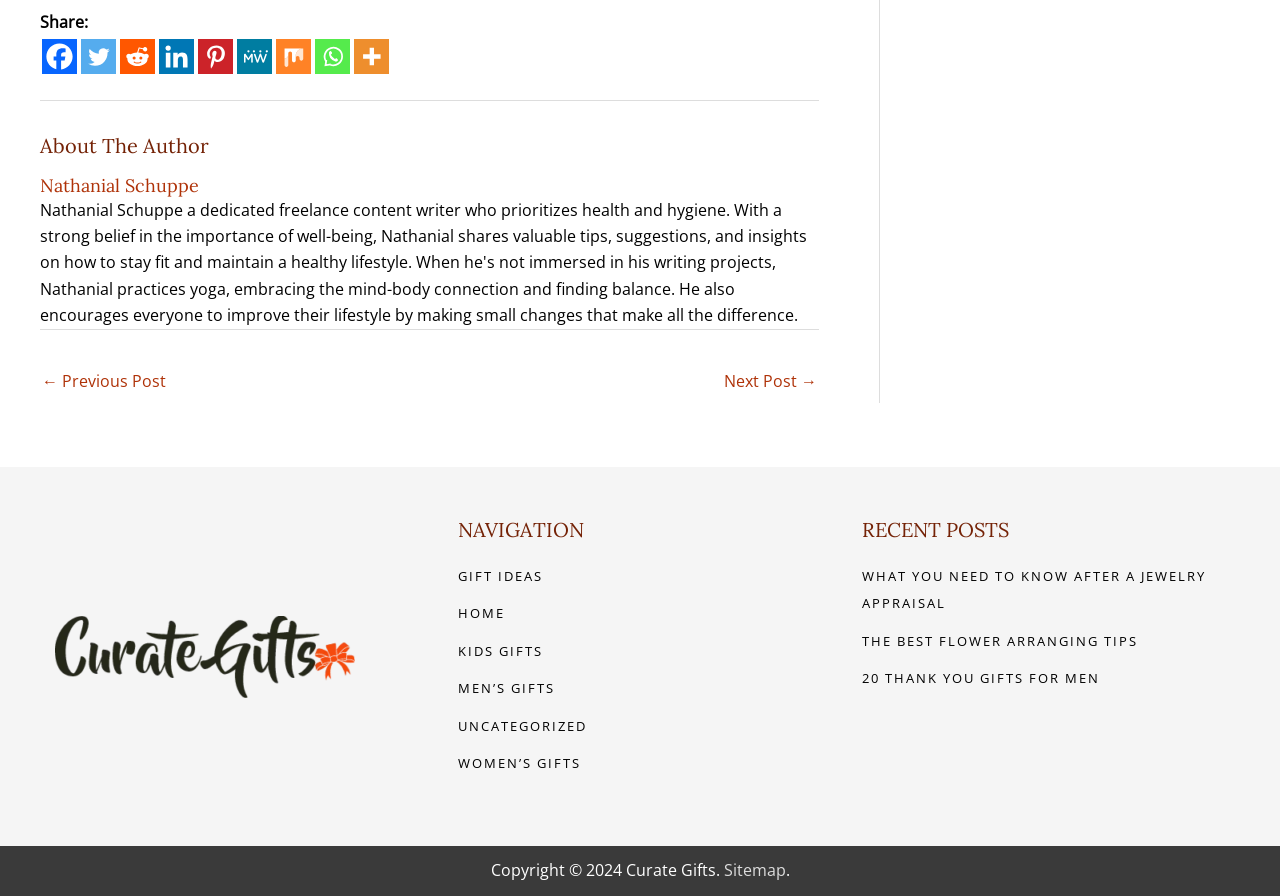Locate the bounding box coordinates for the element described below: "← Previous Post". The coordinates must be four float values between 0 and 1, formatted as [left, top, right, bottom].

[0.033, 0.406, 0.13, 0.448]